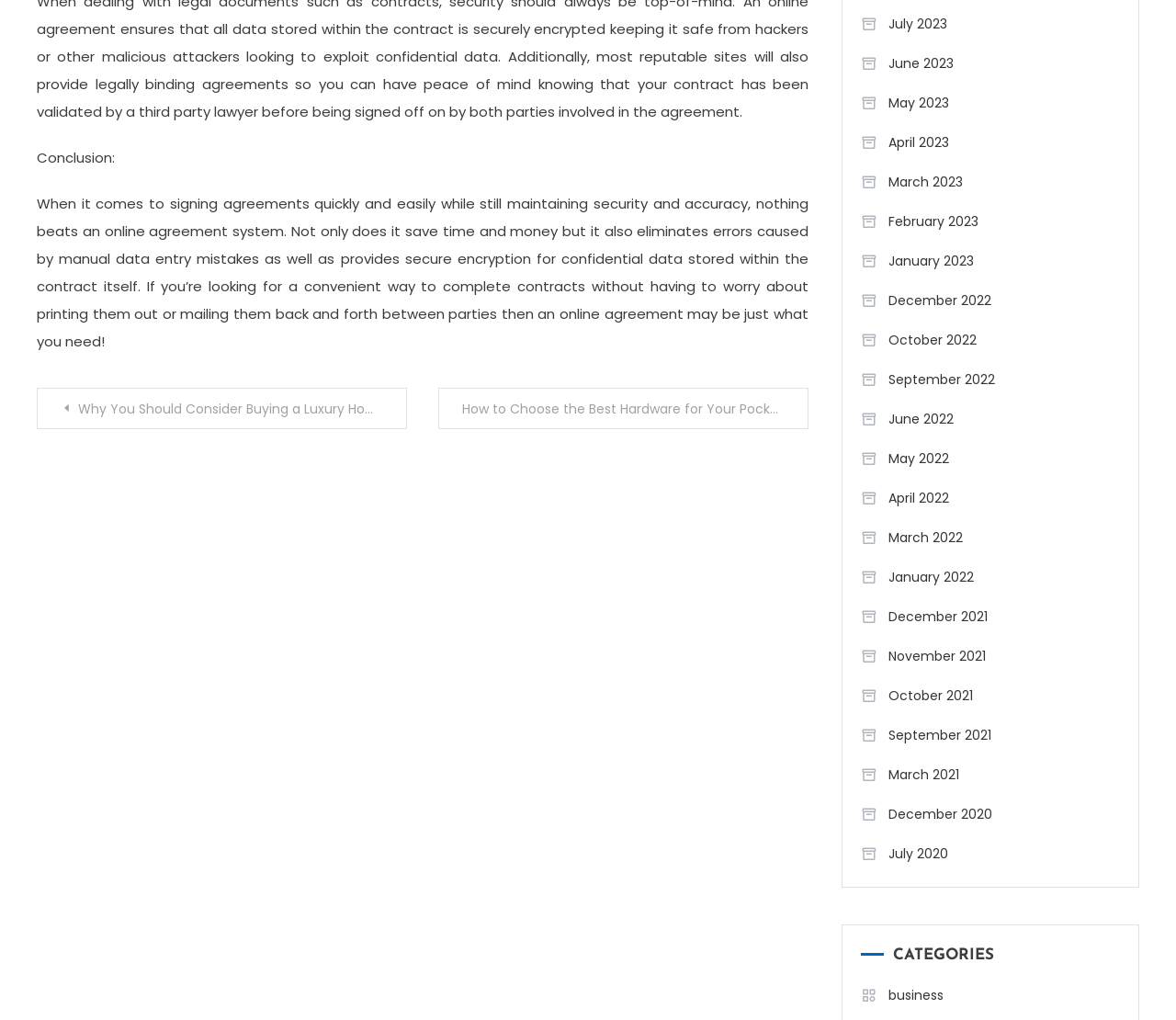What type of content is categorized under 'business'?
Please respond to the question thoroughly and include all relevant details.

The 'CATEGORIES' section lists 'business' as a category, and since the webpage appears to be a blog, it is likely that the 'business' category refers to posts related to business topics.